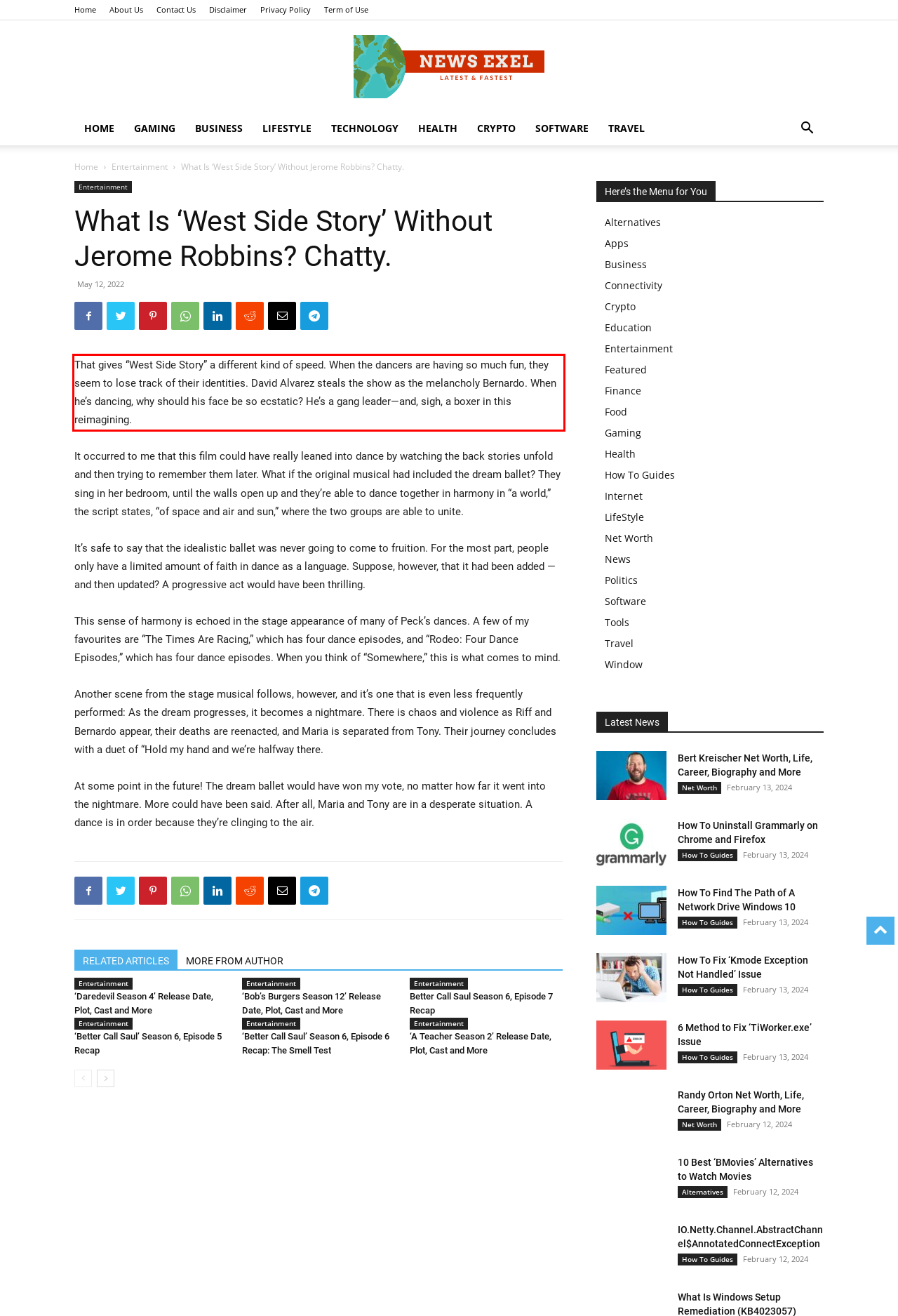From the provided screenshot, extract the text content that is enclosed within the red bounding box.

That gives “West Side Story” a different kind of speed. When the dancers are having so much fun, they seem to lose track of their identities. David Alvarez steals the show as the melancholy Bernardo. When he’s dancing, why should his face be so ecstatic? He’s a gang leader—and, sigh, a boxer in this reimagining.